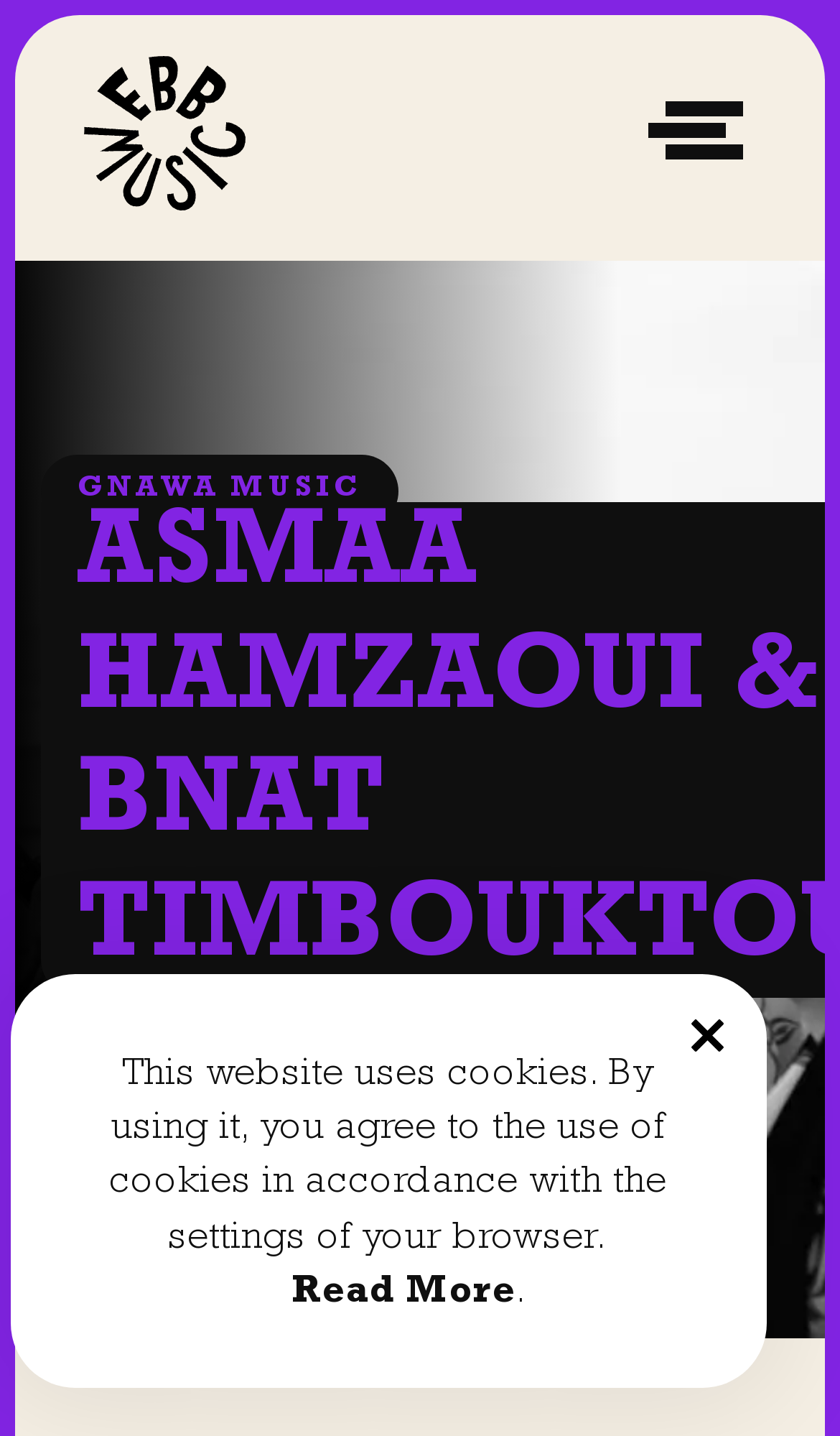What is the name of the music group?
Analyze the image and deliver a detailed answer to the question.

The name of the music group can be found in the root element of the webpage, which is 'Asmaa Hamzaoui & Bnat Timbouktou - EBB Music'. This suggests that the webpage is related to this music group.